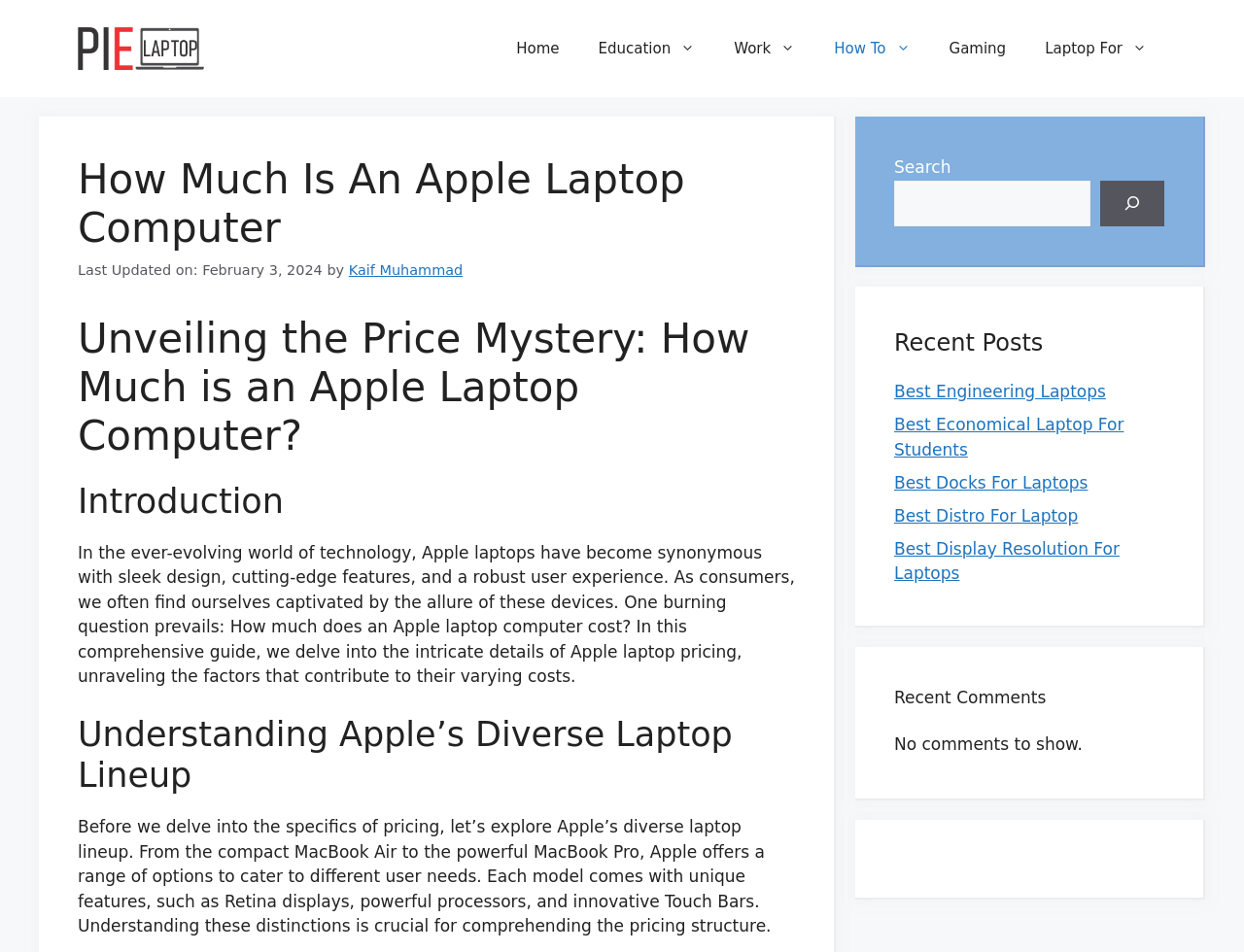Summarize the webpage with intricate details.

This webpage is about Apple laptops, specifically discussing their prices and features. At the top, there is a banner with the site's name, "PieLaptop", accompanied by a logo image. Below the banner, a navigation menu with seven links is situated, including "Home", "Education", "Work", and more.

The main content area is divided into sections, each with a heading. The first section is titled "How Much Is An Apple Laptop Computer" and has a subheading "Unveiling the Price Mystery: How Much is an Apple Laptop Computer?". This section introduces the topic, discussing how Apple laptops are known for their sleek design, cutting-edge features, and robust user experience.

The next section, "Understanding Apple’s Diverse Laptop Lineup", explains the different types of Apple laptops available, such as MacBook Air and MacBook Pro, and their unique features. This section is followed by a block of text that delves deeper into the pricing structure of Apple laptops.

On the right side of the page, there are three complementary sections. The first section has a search bar with a search button and a magnifying glass icon. The second section is titled "Recent Posts" and lists five links to other articles, including "Best Engineering Laptops" and "Best Economical Laptop For Students". The third section is titled "Recent Comments" but currently shows no comments.

Overall, the webpage is focused on providing information about Apple laptops, their features, and pricing, with additional resources and related content on the side.